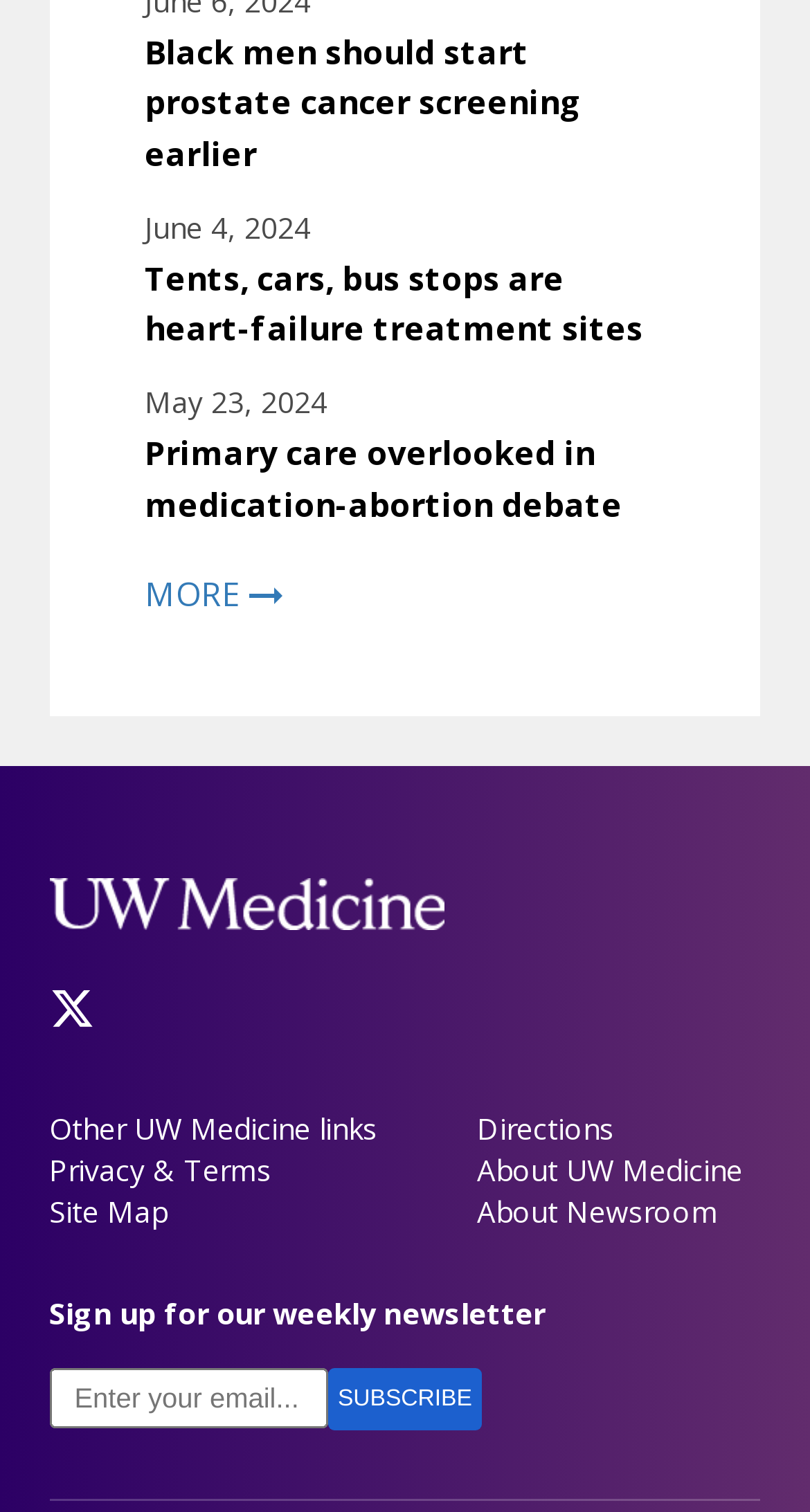Observe the image and answer the following question in detail: What is the organization behind this website?

I found a link with the text 'UW Medicine' at the top of the page, which suggests that this website is affiliated with or owned by UW Medicine.